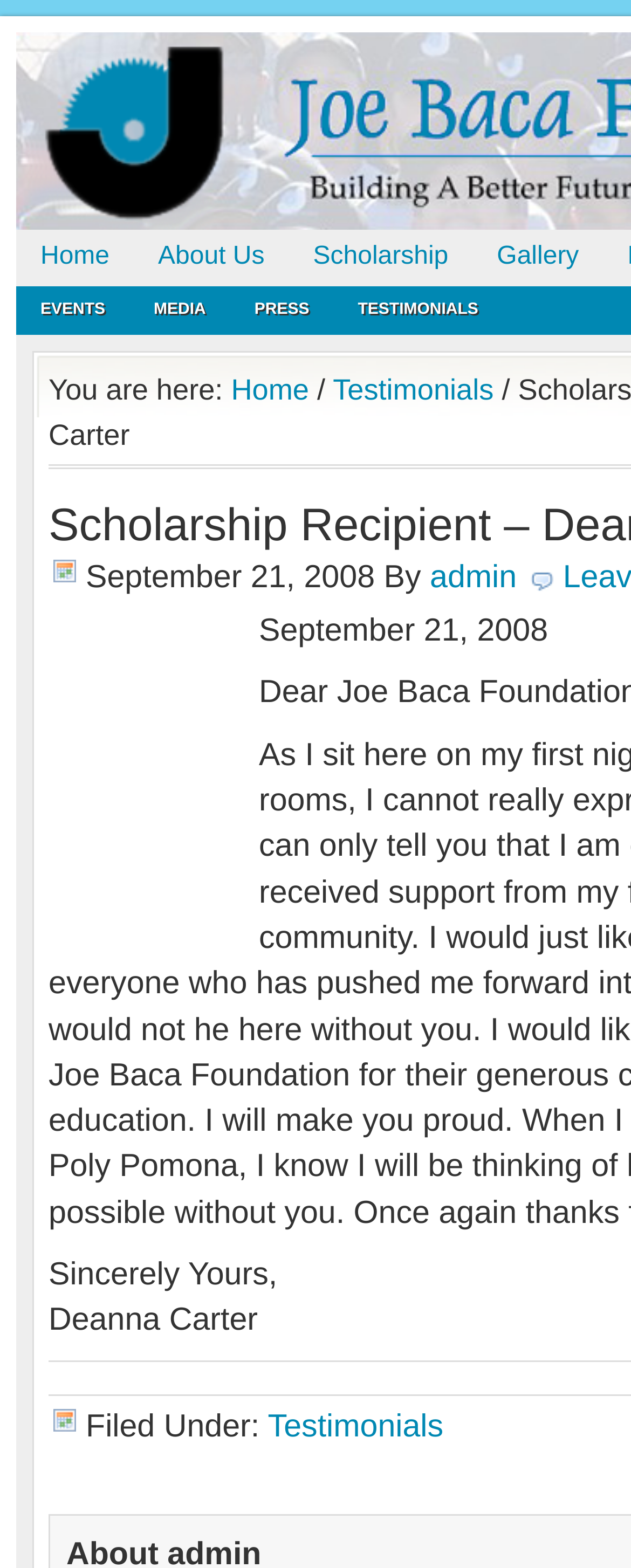Convey a detailed summary of the webpage, mentioning all key elements.

The webpage is about a scholarship recipient, Deanna Carter, from the Joe Baca Foundation. At the top, there is a navigation menu with five links: Home, About Us, Scholarship, Gallery, and EVENTS, which are evenly spaced and aligned horizontally. Below the navigation menu, there is another set of links: MEDIA, PRESS, and TESTIMONIALS, which are also aligned horizontally.

On the left side of the page, there is a breadcrumb trail indicating the current page's location, with links to Home and Testimonials. Next to the breadcrumb trail, there is a date, September 21, 2008, displayed in two formats: a machine-readable format and a human-readable format. The author of the page, admin, is credited below the date.

The main content of the page features an image of Deanna Carter, placed on the left side of the page. Below the image, there is a message from Deanna Carter, with her name and a closing phrase, "Sincerely Yours." At the bottom of the page, there is a categorization label, "Filed Under:", with a link to Testimonials.